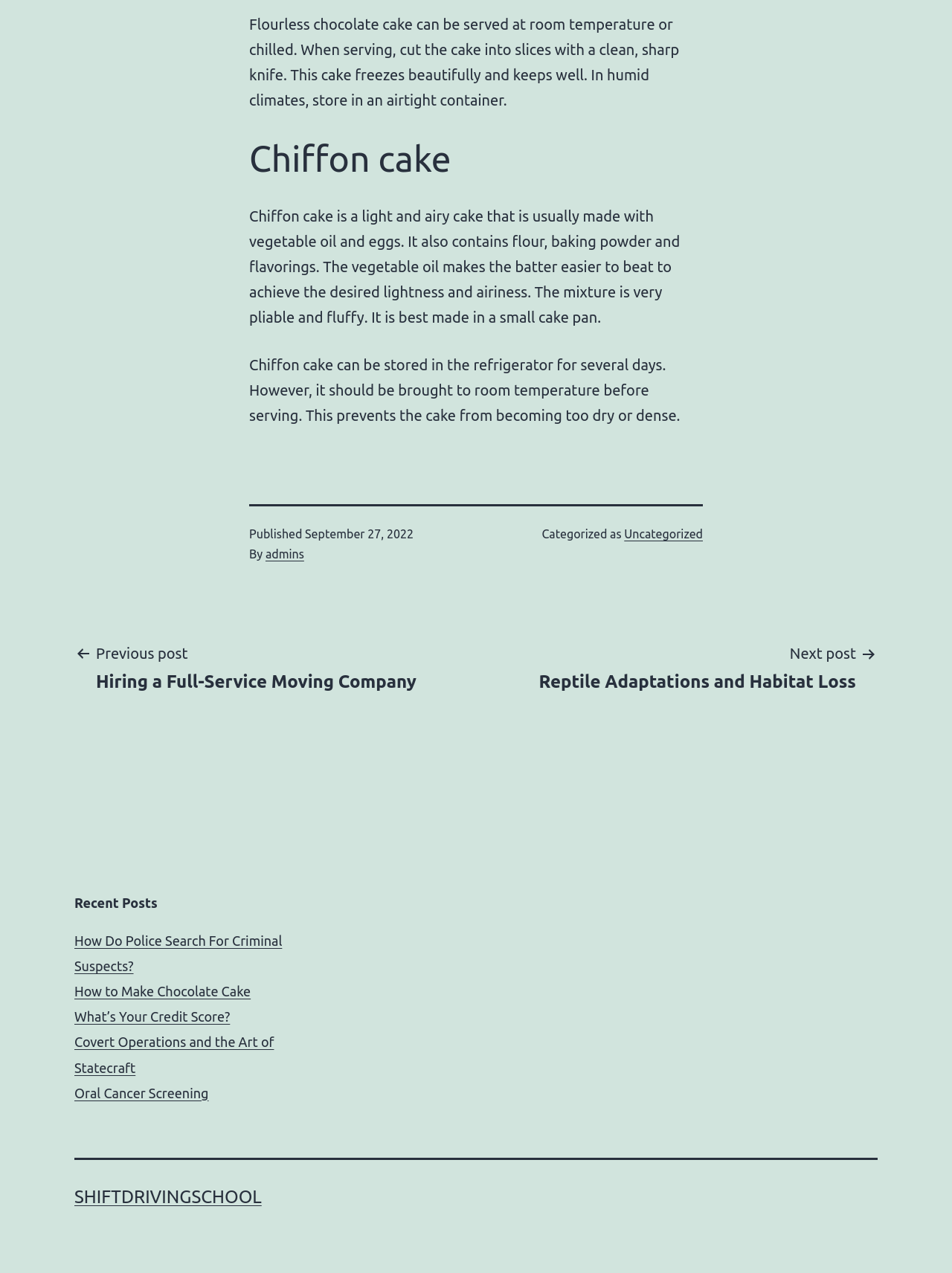Can you look at the image and give a comprehensive answer to the question:
Who published the post?

The footer section of the webpage contains the publication information, which includes the text 'Published' followed by the date and the author 'admins'.